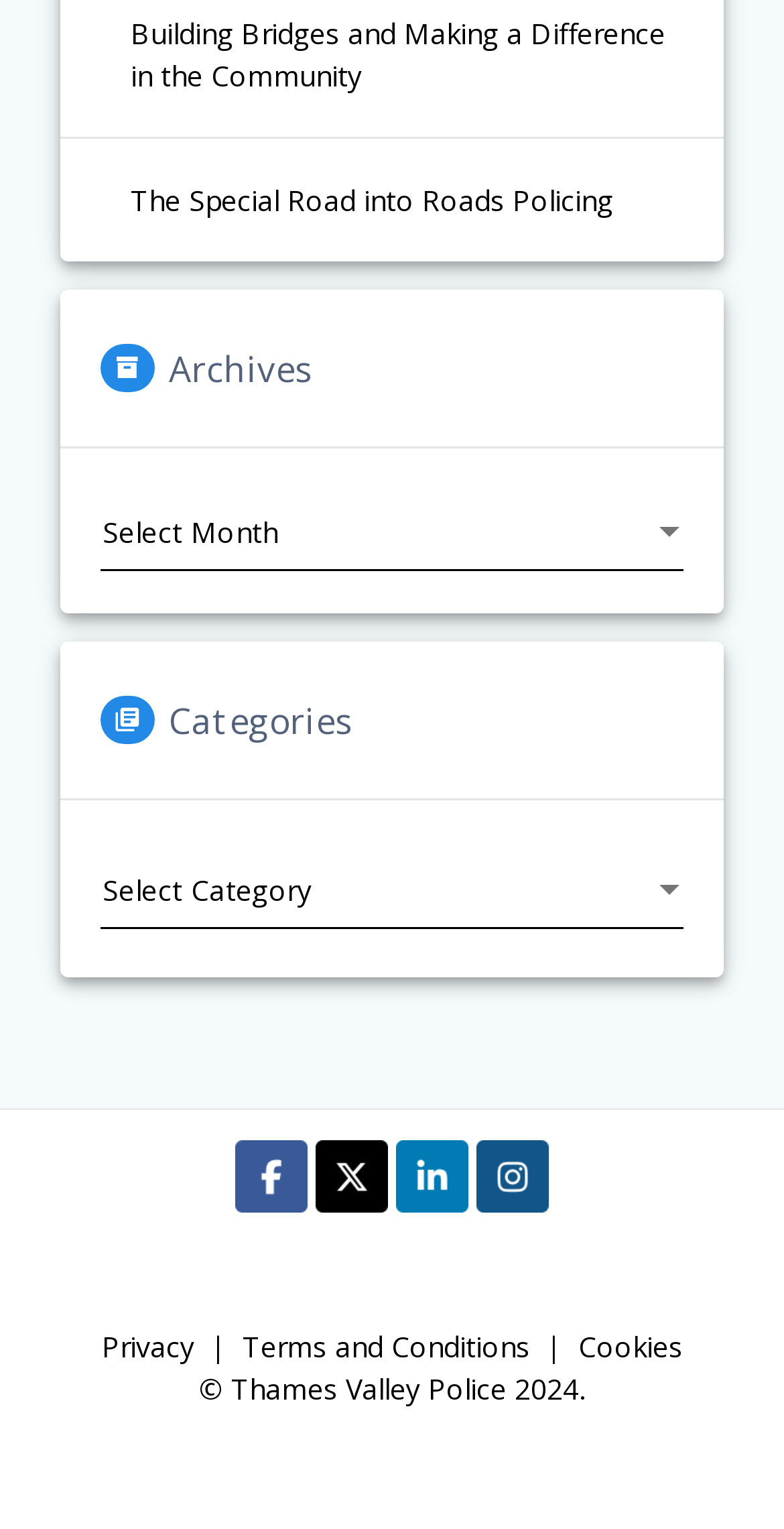Provide your answer to the question using just one word or phrase: What is the first link on the webpage?

Building Bridges and Making a Difference in the Community